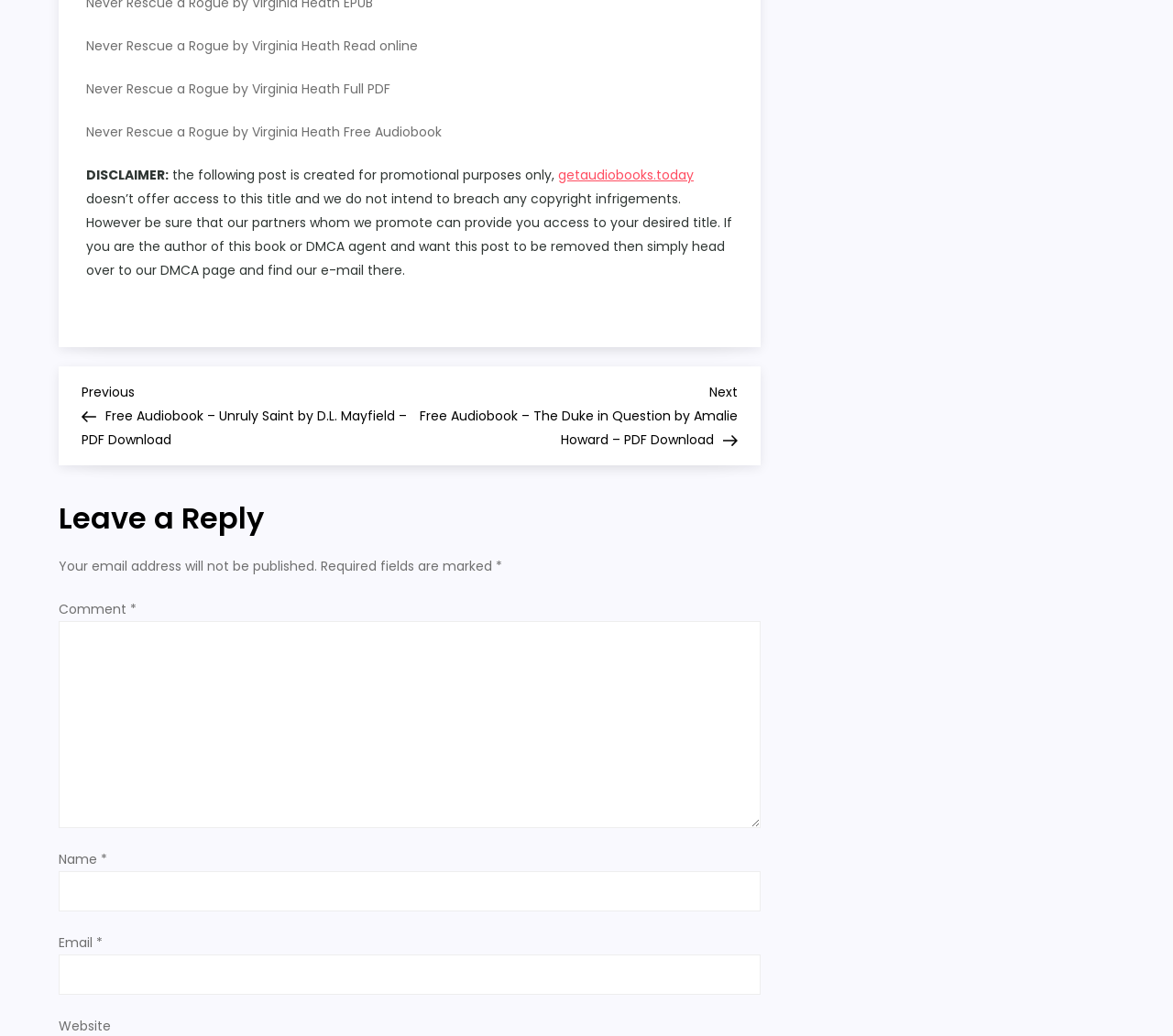What is required to leave a comment?
Using the image, provide a detailed and thorough answer to the question.

The required fields to leave a comment can be found in the textbox elements with IDs 378, 380, and 382, which are all marked as required. The fields are for the user's name, email, and comment, respectively.